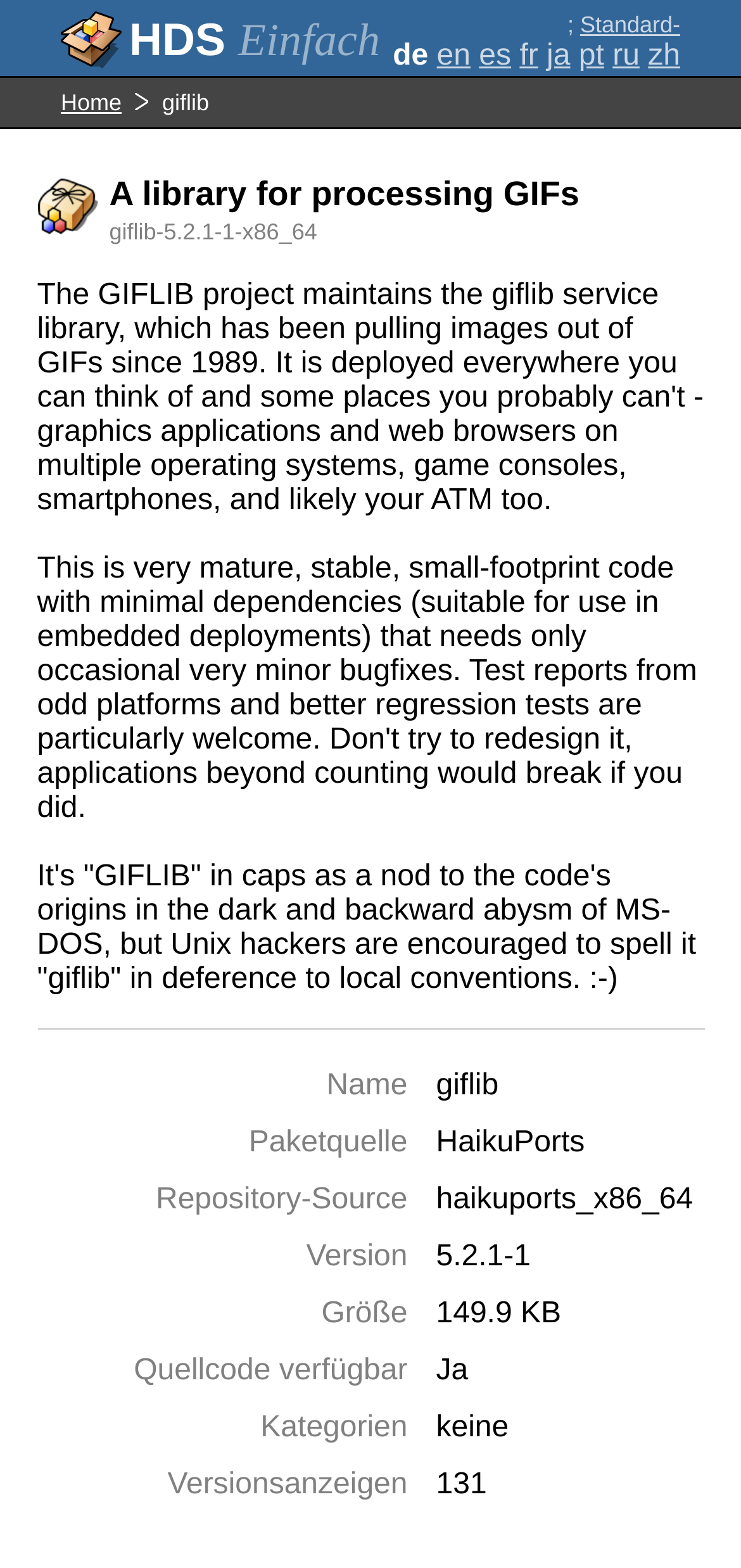Please determine the main heading text of this webpage.

A library for processing GIFs